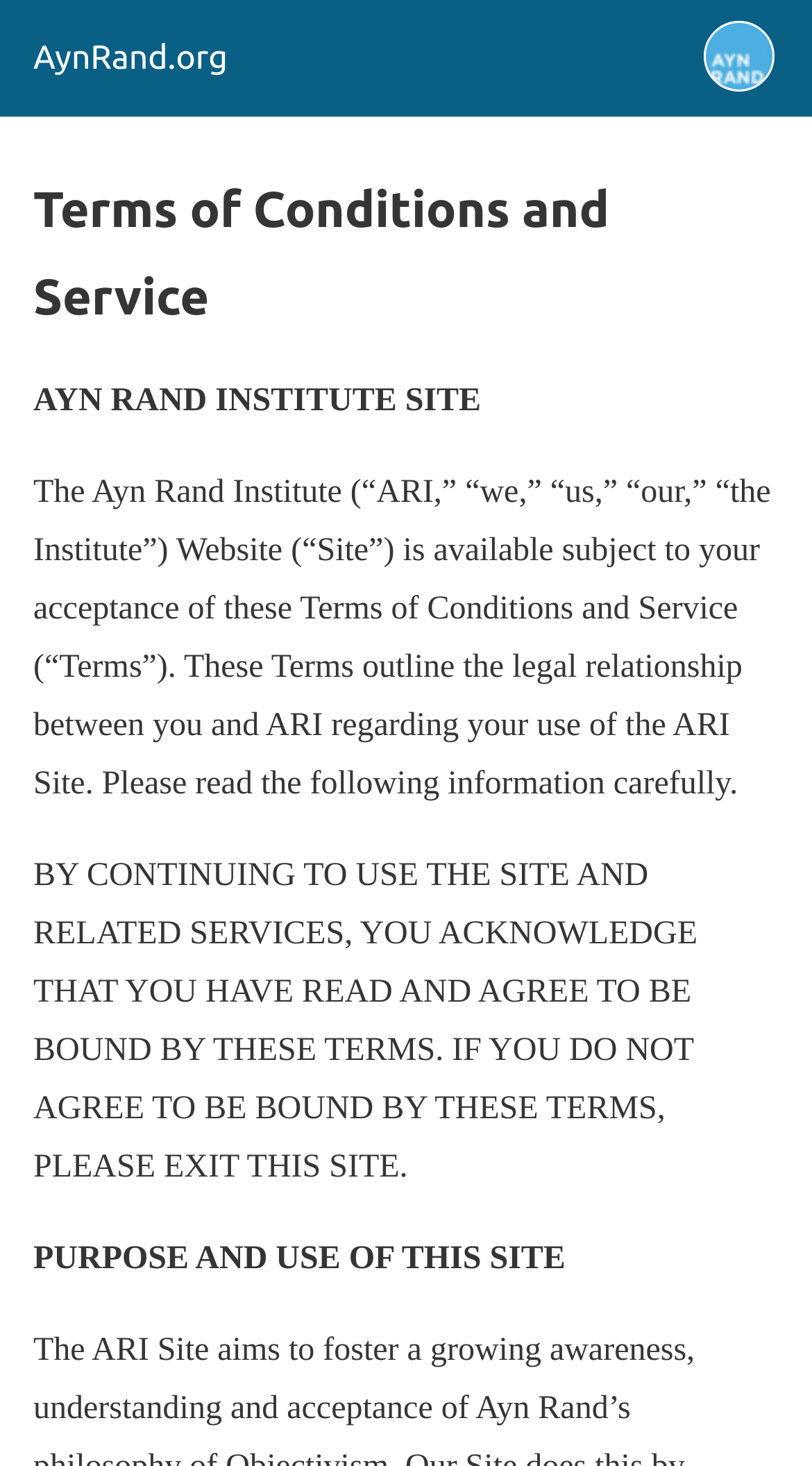Please determine and provide the text content of the webpage's heading.

Terms of Conditions and Service